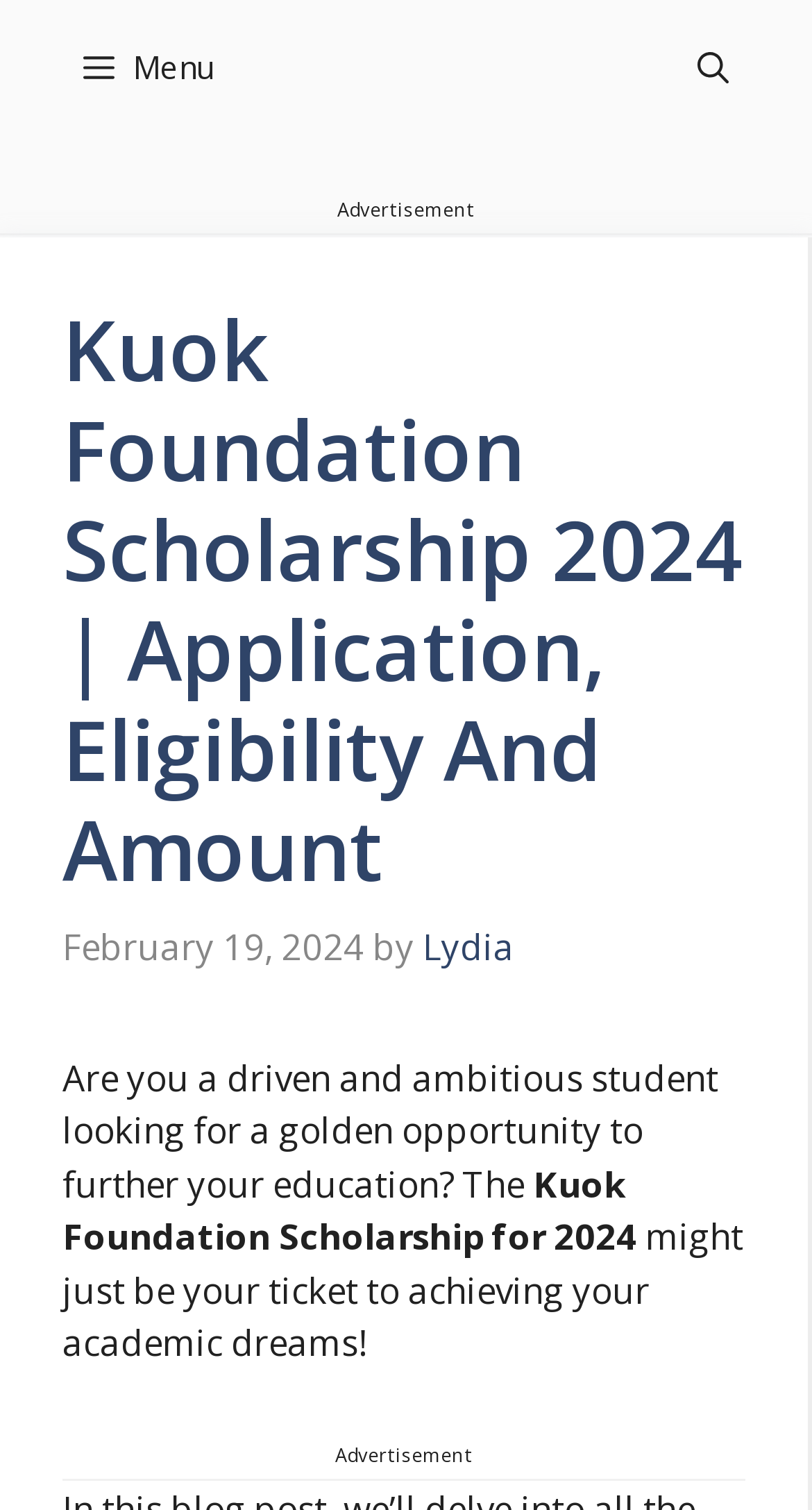Examine the image carefully and respond to the question with a detailed answer: 
What is the tone of the webpage?

The tone of the webpage can be inferred from the text 'might just be your ticket to achieving your academic dreams!' which is located in the main content area of the webpage, indicating that the tone of the webpage is encouraging and motivational.